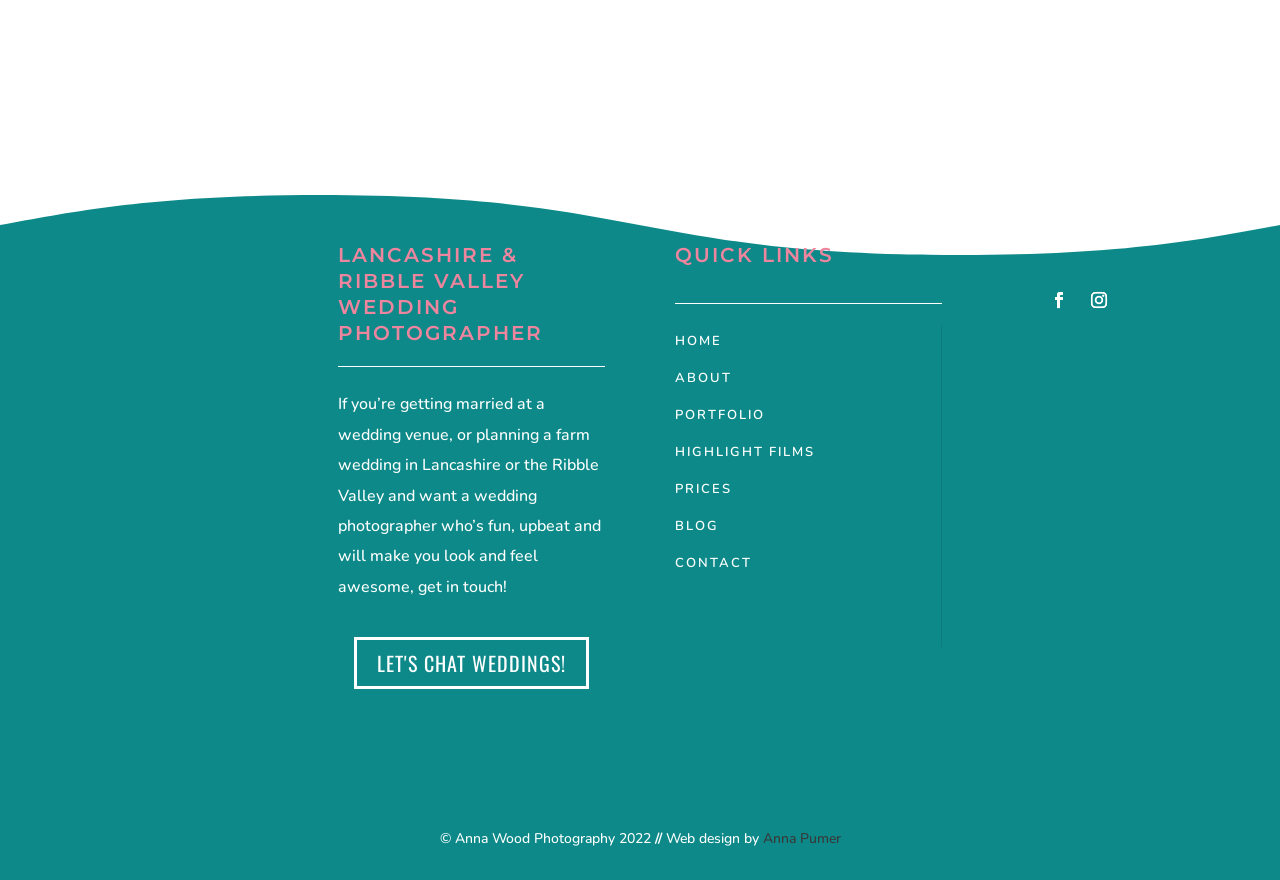Respond with a single word or phrase for the following question: 
How many links are present under the 'QUICK LINKS' section?

7